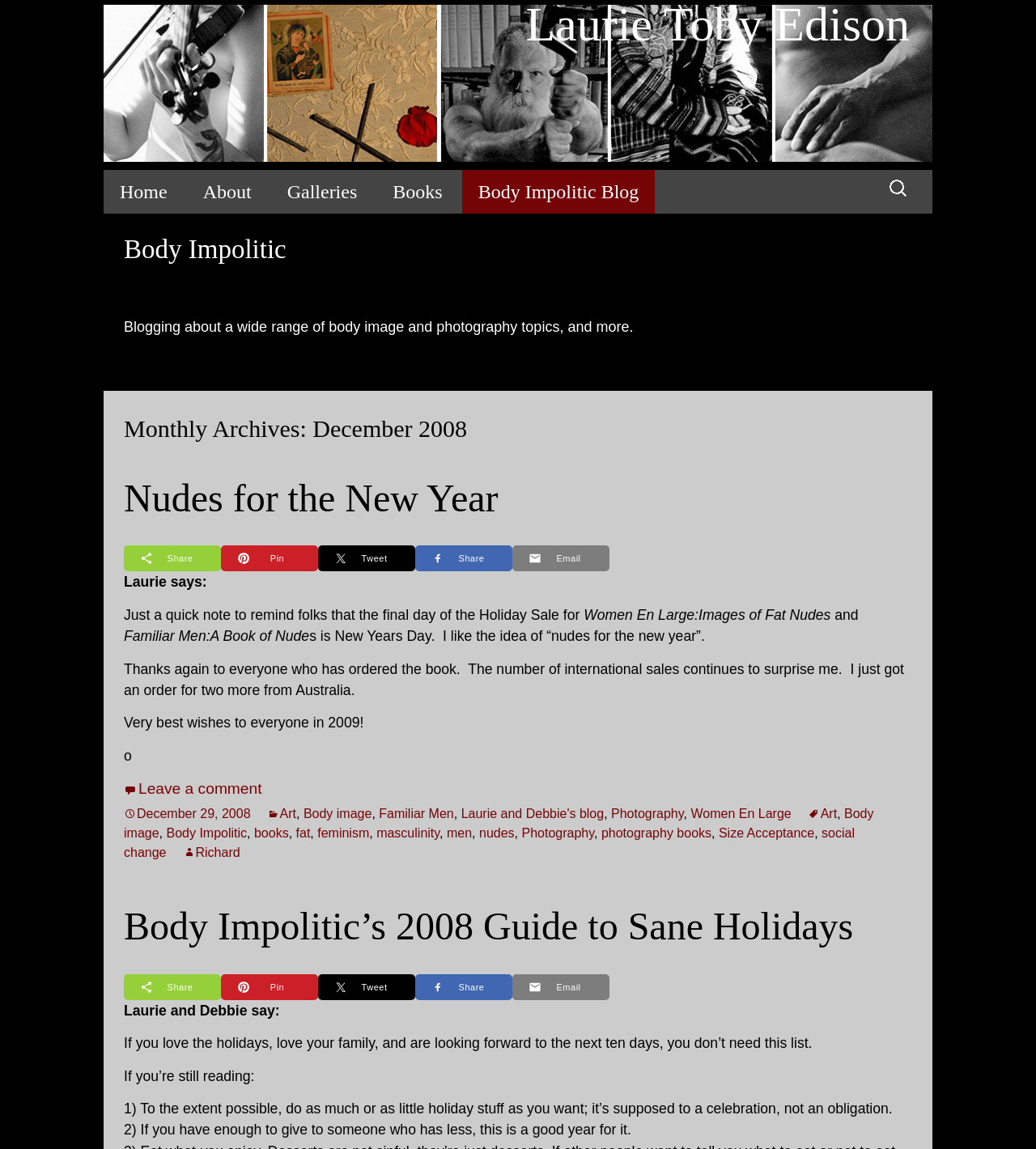What is the purpose of the sharing buttons?
Answer briefly with a single word or phrase based on the image.

To share the blog post